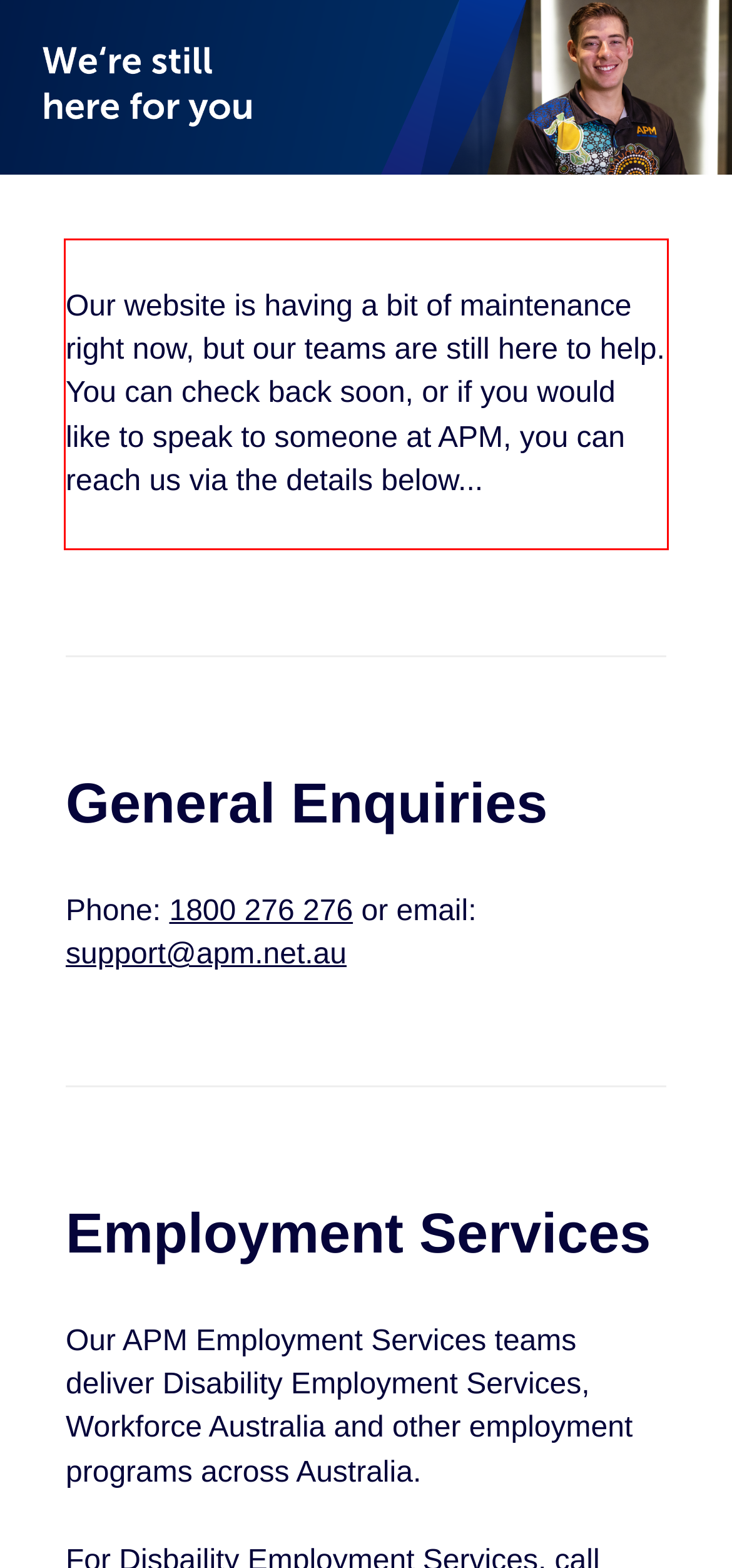Please identify and extract the text content from the UI element encased in a red bounding box on the provided webpage screenshot.

Our website is having a bit of maintenance right now, but our teams are still here to help. You can check back soon, or if you would like to speak to someone at APM, you can reach us via the details below...